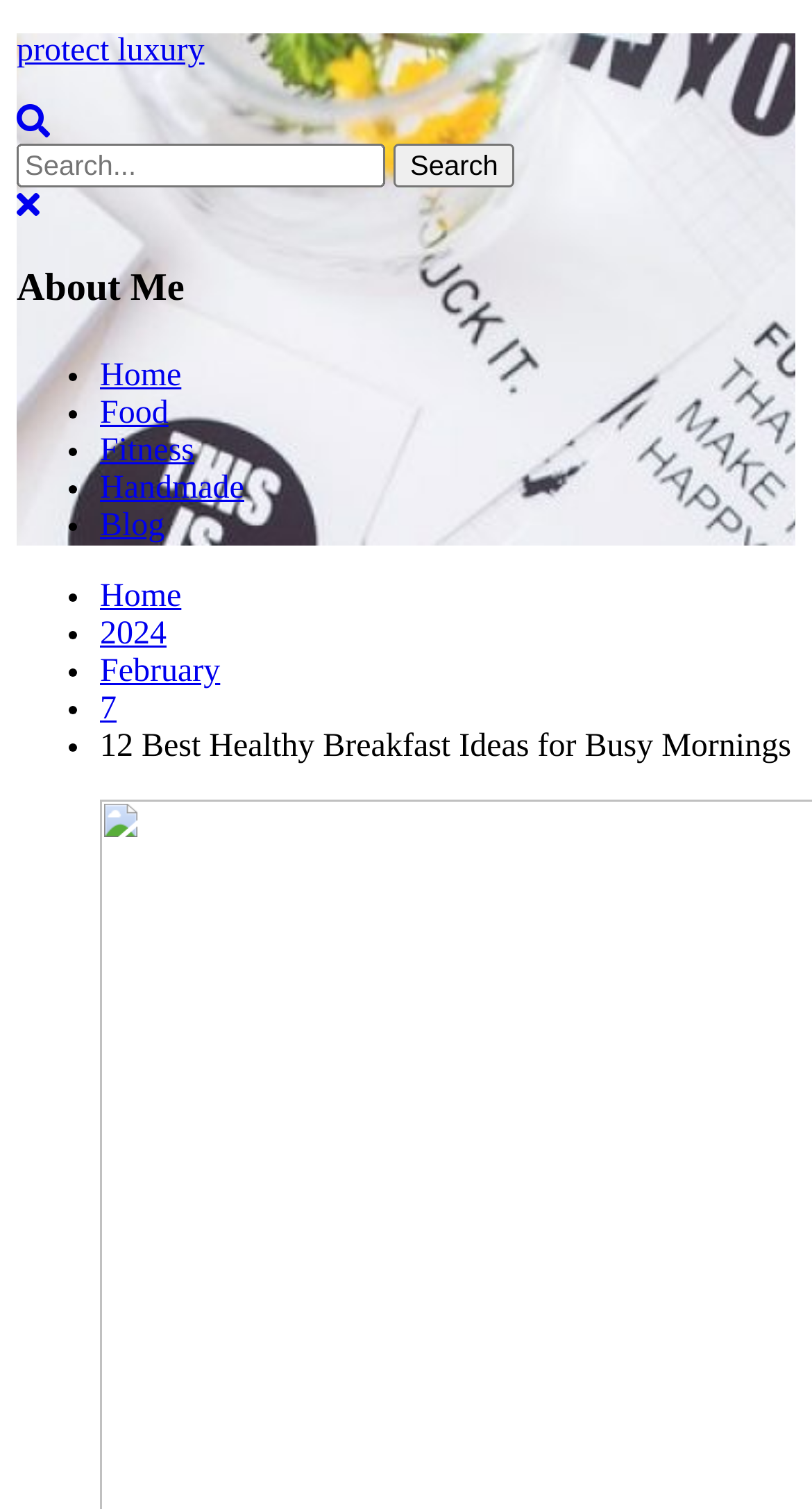Find the bounding box coordinates corresponding to the UI element with the description: "2024". The coordinates should be formatted as [left, top, right, bottom], with values as floats between 0 and 1.

[0.123, 0.408, 0.205, 0.432]